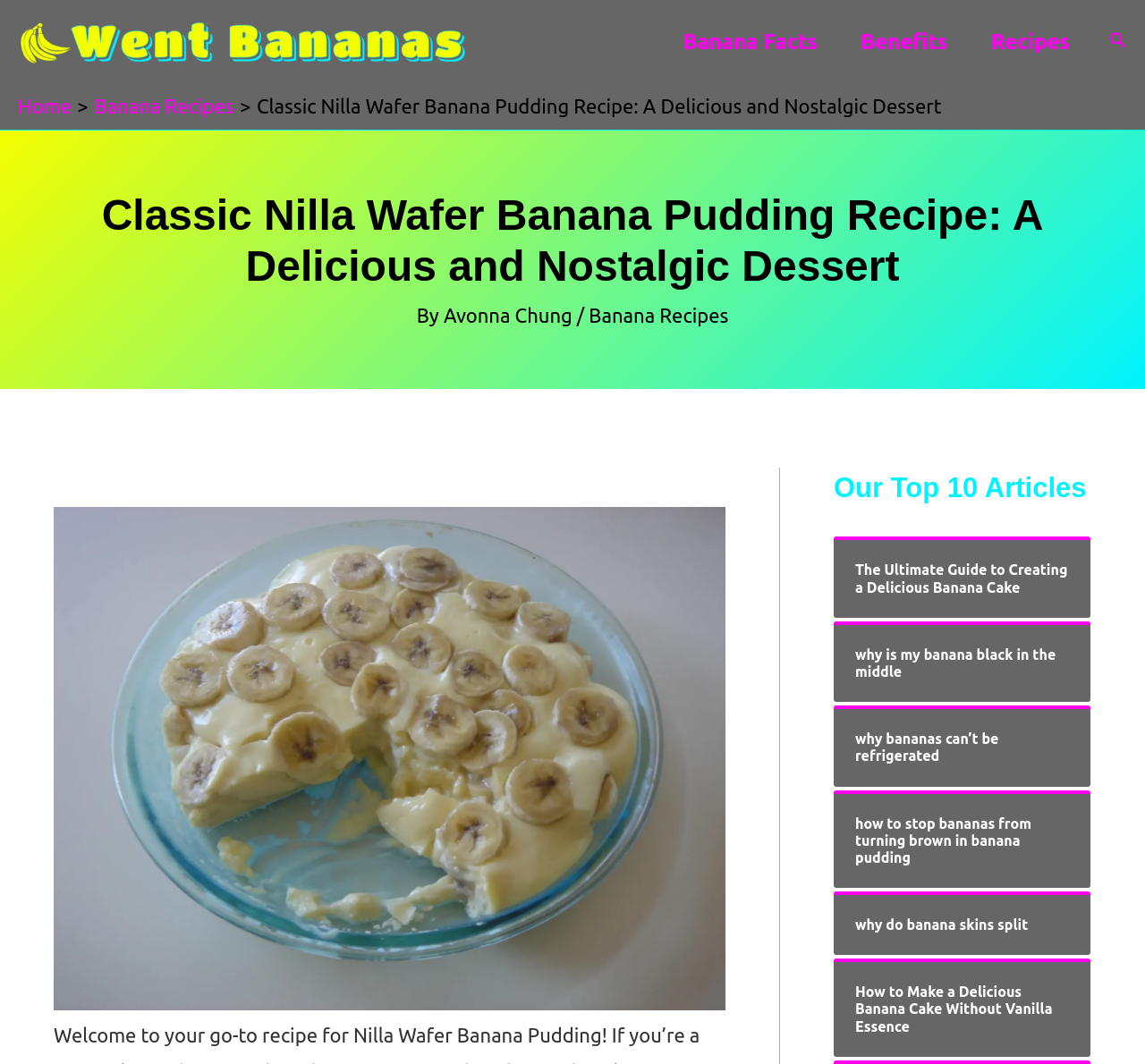Indicate the bounding box coordinates of the element that needs to be clicked to satisfy the following instruction: "Go to Banana Recipes". The coordinates should be four float numbers between 0 and 1, i.e., [left, top, right, bottom].

[0.082, 0.089, 0.204, 0.11]